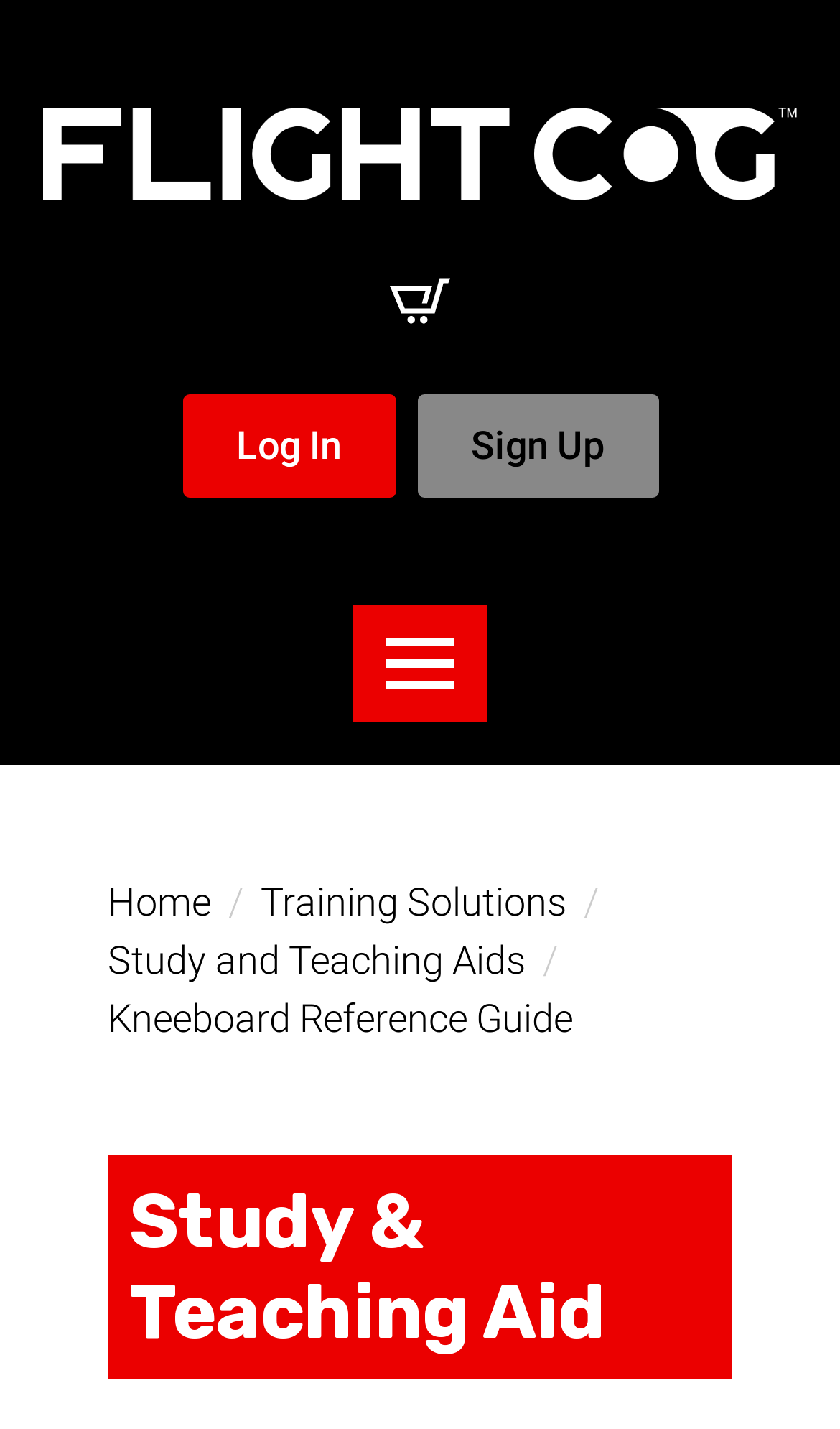Respond to the following query with just one word or a short phrase: 
How many login/signup options are available?

2